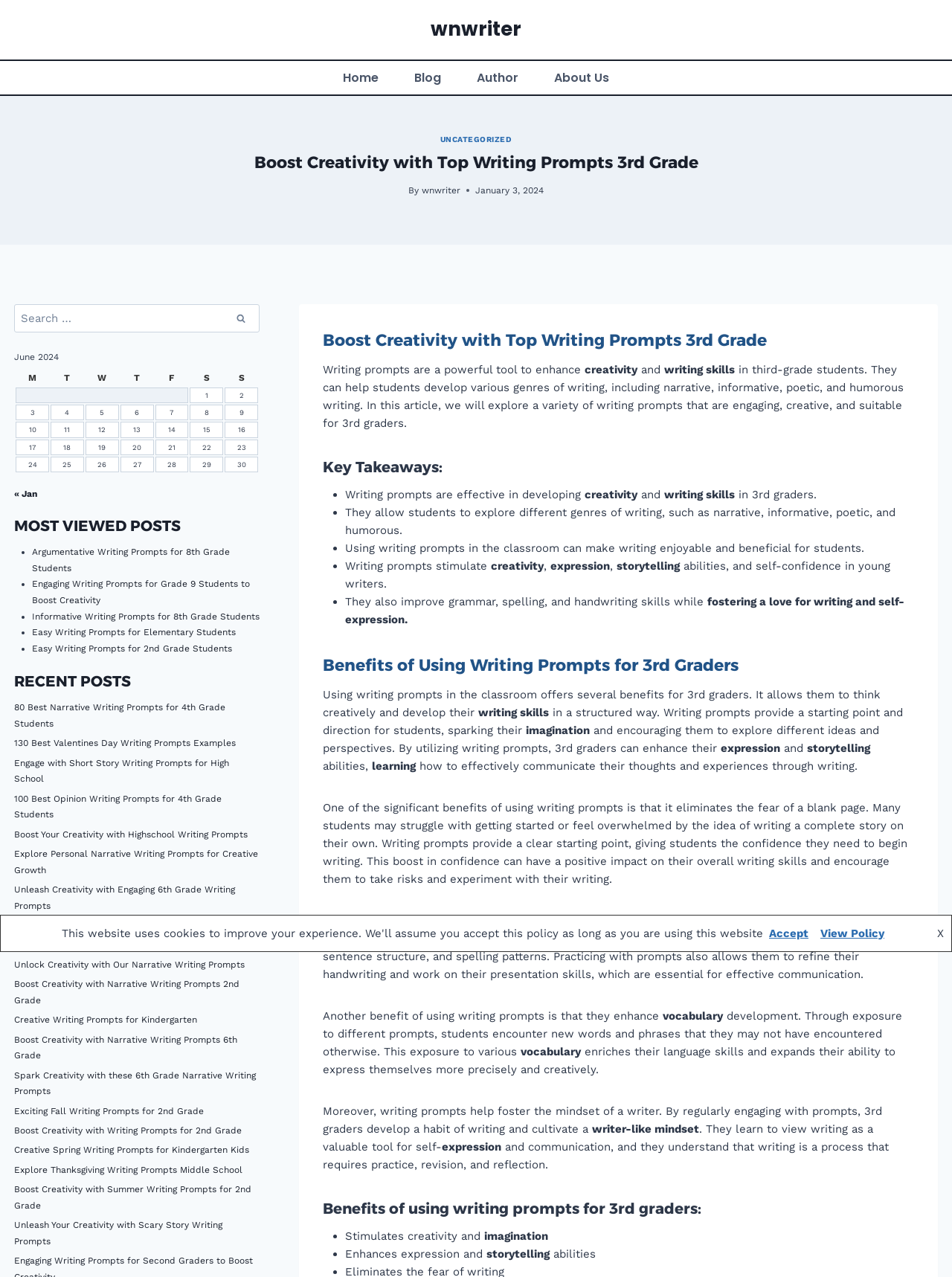Identify the bounding box of the HTML element described here: "Home". Provide the coordinates as four float numbers between 0 and 1: [left, top, right, bottom].

[0.341, 0.048, 0.416, 0.074]